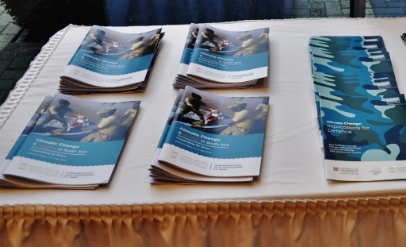Explain the content of the image in detail.

The image showcases a neatly arranged display of reports and publications laid out on a table covered with a white cloth. In the foreground, there are several stacked brochures featuring a blue and white cover design. The titles suggest a focus on climate change, with an emphasis on its impacts and responses in South Asia. Each brochure prominently displays imagery of individuals engaged in environmental activities, hinting at the themes of resilience and adaptation within the context of climate challenges. Beside the brochures, there is a larger publication that features a distinct blue camouflage pattern, further indicating a thematic connection to environmental issues and the importance of addressing climate change. The setting appears to be part of an event, likely related to scientific discussion or policy-making on climate-related topics.